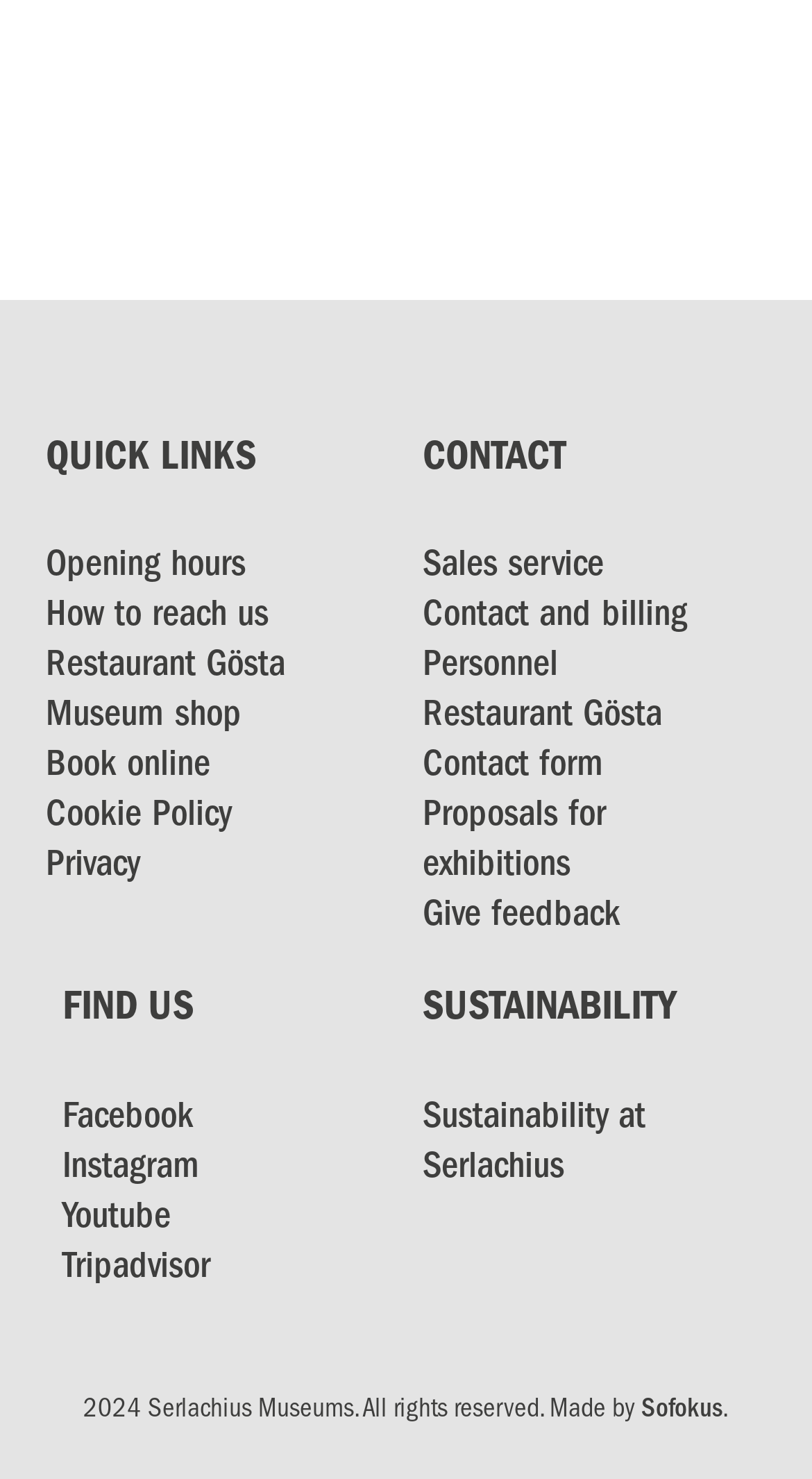Please predict the bounding box coordinates of the element's region where a click is necessary to complete the following instruction: "Visit Facebook page". The coordinates should be represented by four float numbers between 0 and 1, i.e., [left, top, right, bottom].

[0.077, 0.745, 0.238, 0.77]